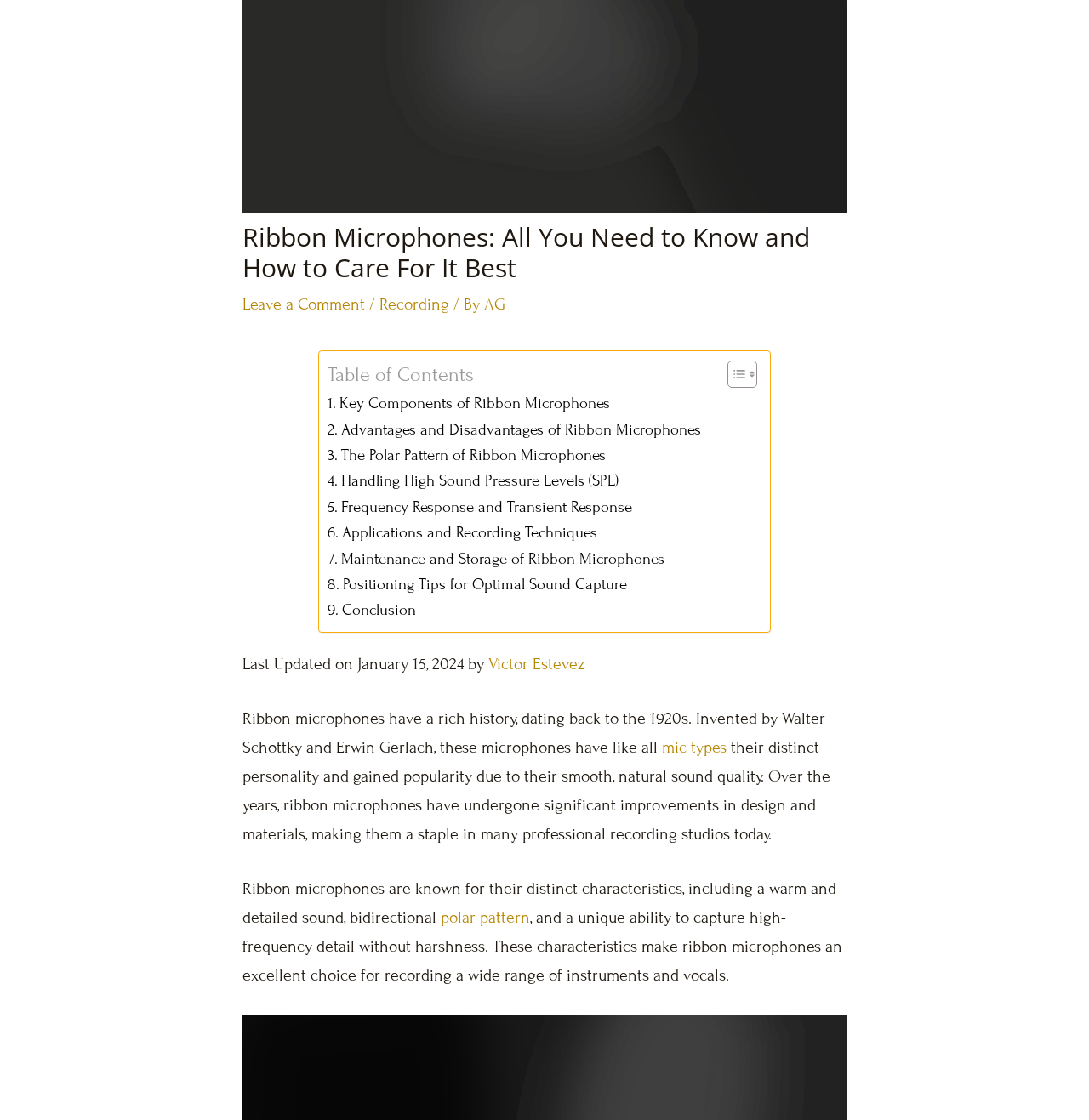Based on the element description, predict the bounding box coordinates (top-left x, top-left y, bottom-right x, bottom-right y) for the UI element in the screenshot: Applications and Recording Techniques

[0.301, 0.464, 0.548, 0.487]